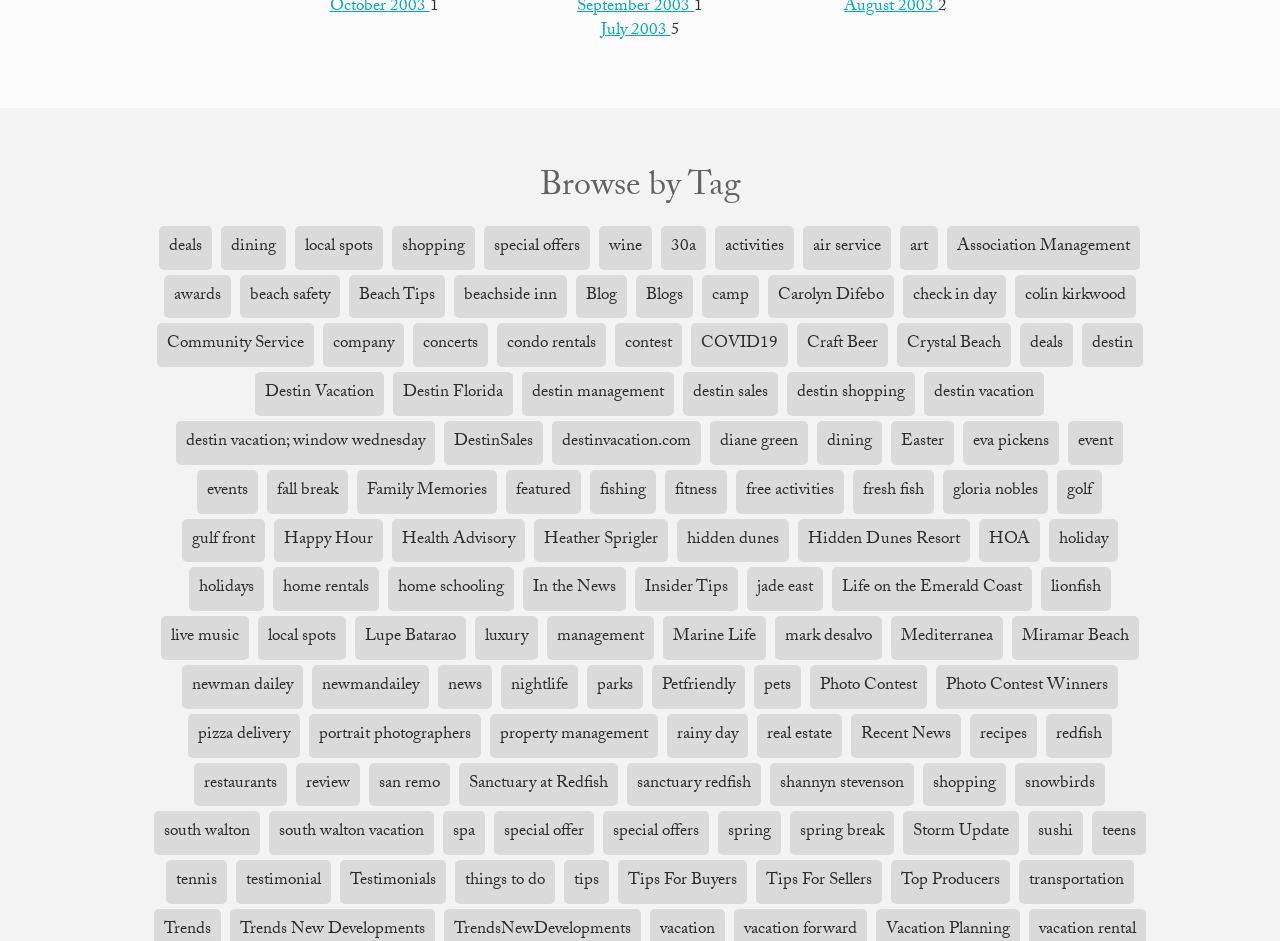What is the last link under 'Browse by Tag'?
Refer to the screenshot and deliver a thorough answer to the question presented.

The last link under 'Browse by Tag' is 'management' as indicated by the last link element with text content 'management' under the 'Browse by Tag' heading.